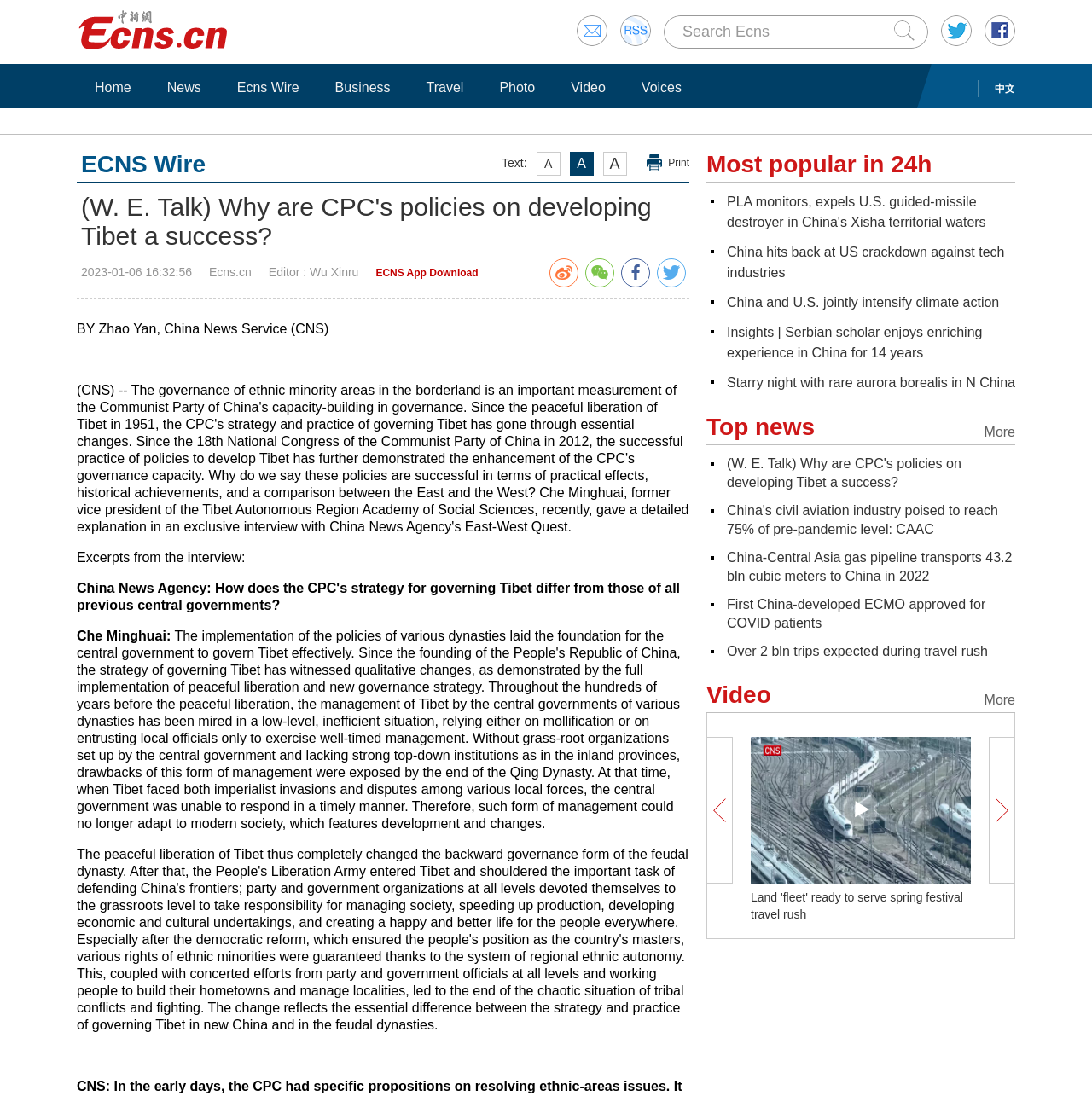Locate the UI element described by ECNS App Download in the provided webpage screenshot. Return the bounding box coordinates in the format (top-left x, top-left y, bottom-right x, bottom-right y), ensuring all values are between 0 and 1.

[0.344, 0.244, 0.438, 0.254]